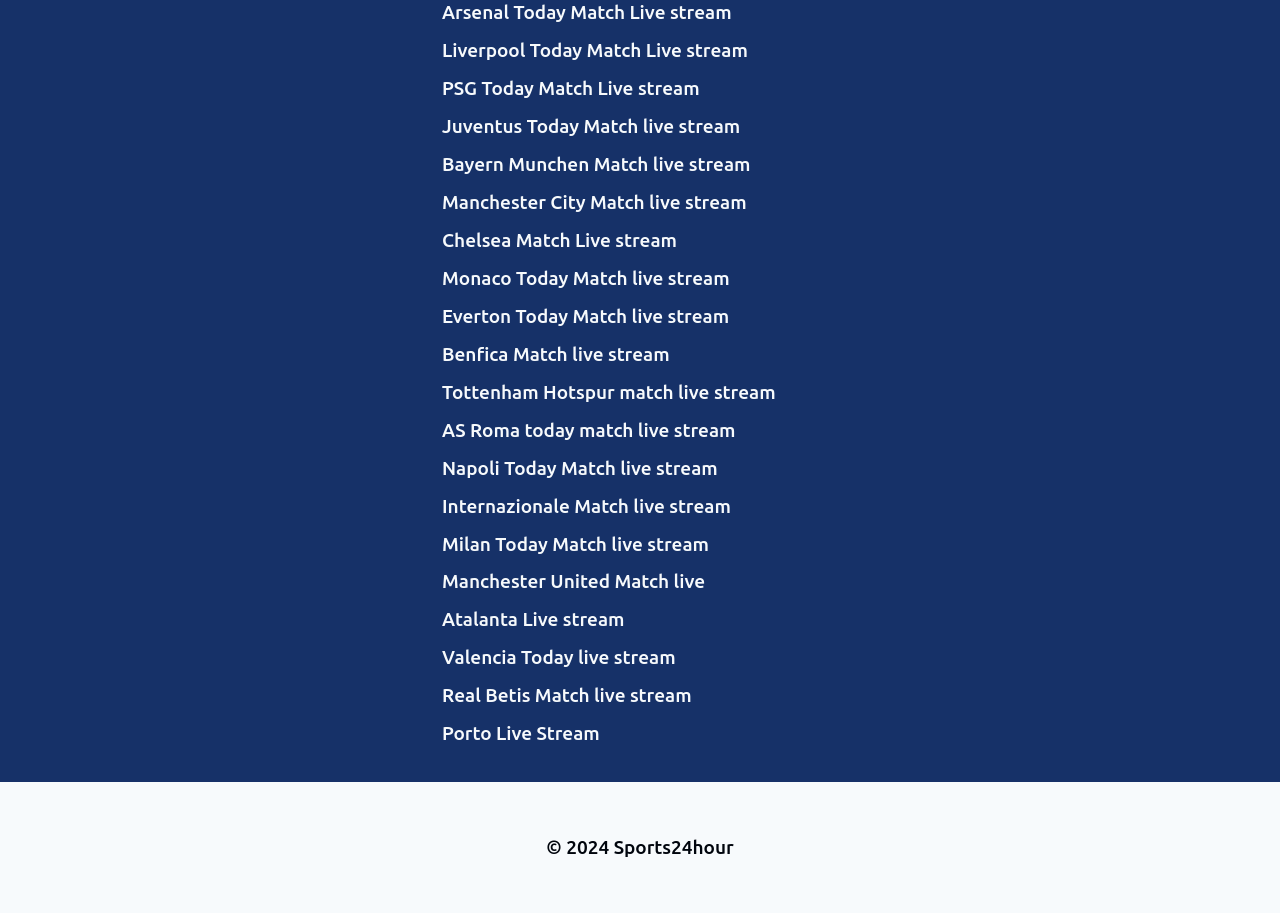Please identify the bounding box coordinates of the element I should click to complete this instruction: 'Check out Manchester City Match live stream'. The coordinates should be given as four float numbers between 0 and 1, like this: [left, top, right, bottom].

[0.345, 0.2, 0.655, 0.242]